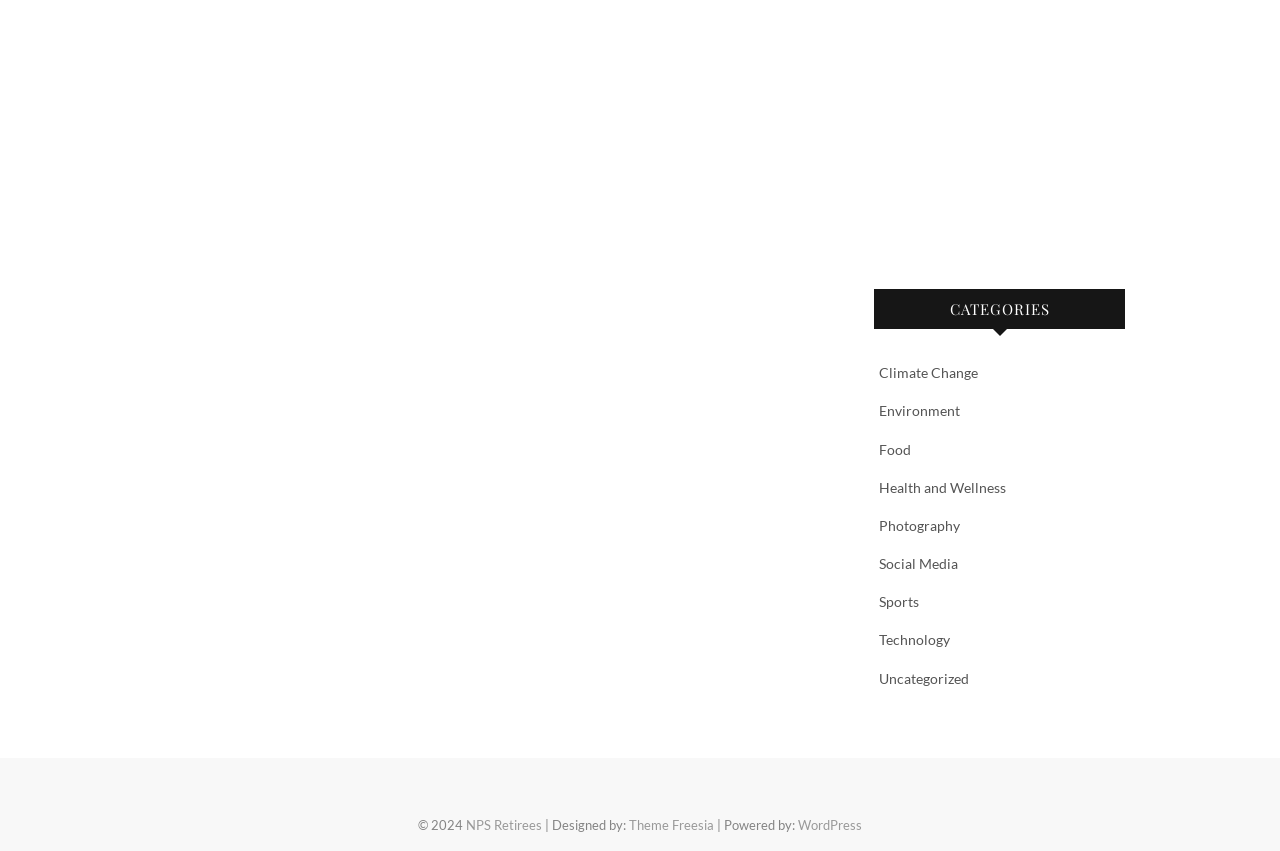Identify the bounding box coordinates for the element you need to click to achieve the following task: "Read the article 'An Overview of WoW Boosting Services'". Provide the bounding box coordinates as four float numbers between 0 and 1, in the form [left, top, right, bottom].

None